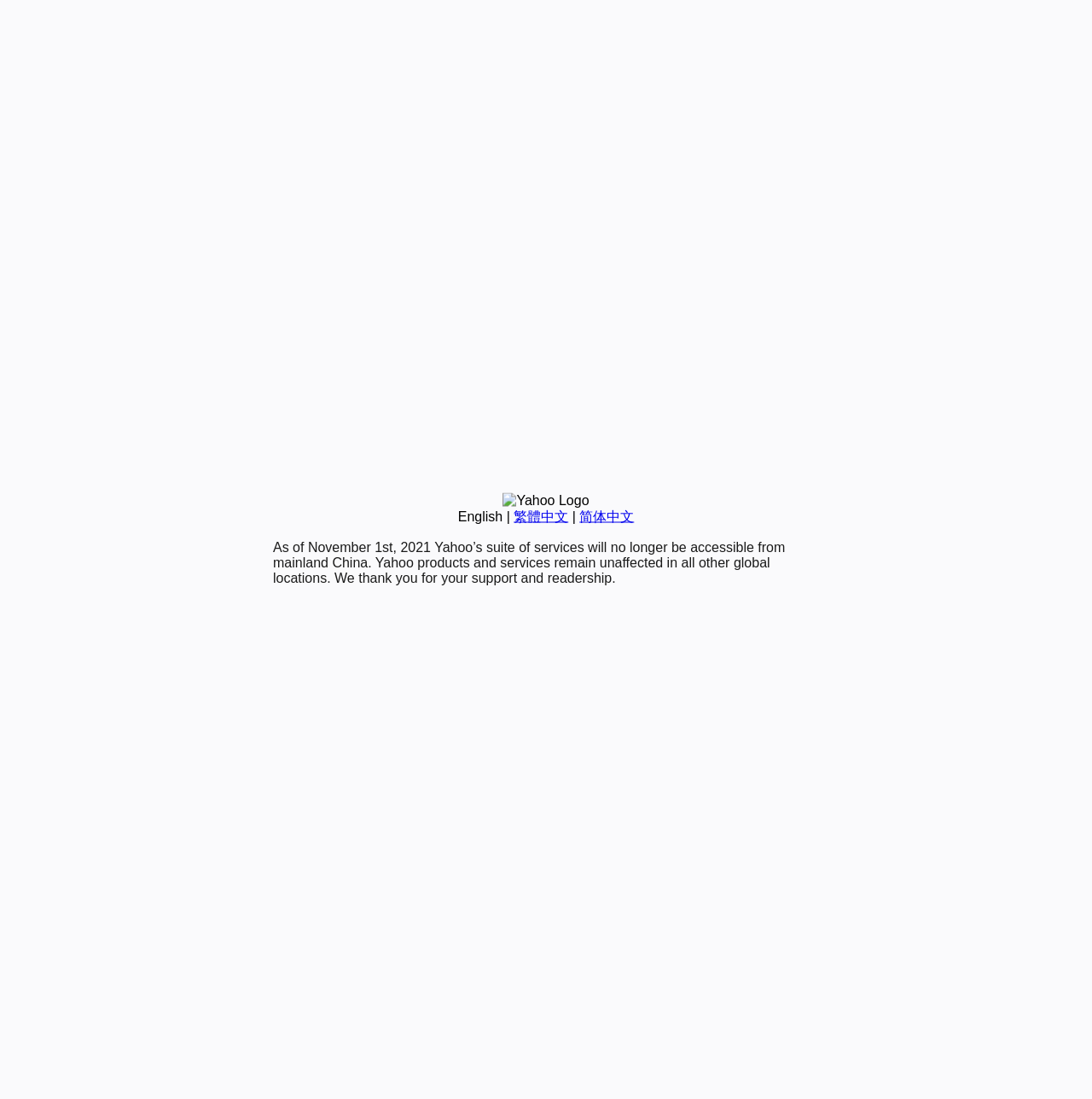Locate the bounding box of the user interface element based on this description: "简体中文".

[0.531, 0.463, 0.581, 0.476]